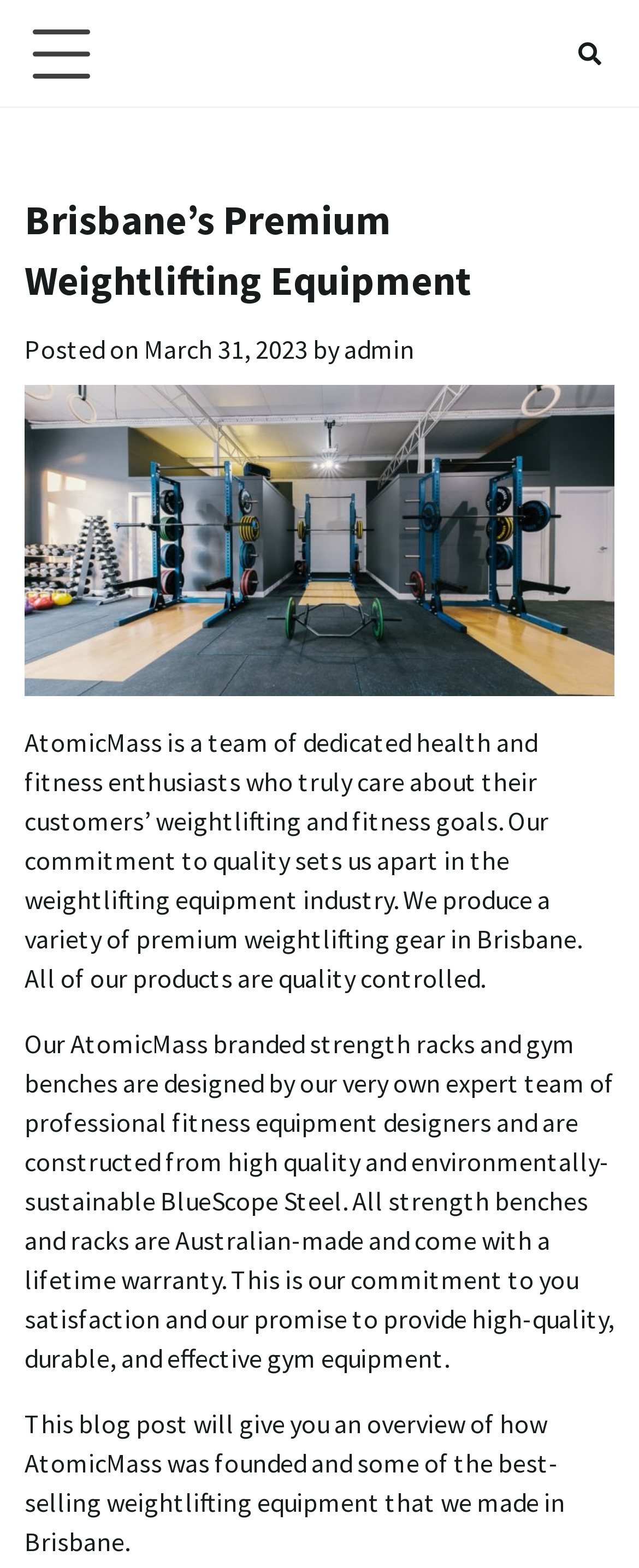Give a detailed overview of the webpage's appearance and contents.

The webpage is about Brisbane's premium weightlifting equipment, specifically showcasing AtomicMass, a team of health and fitness enthusiasts. At the top left, there is a button for the primary menu. On the top right, there is a link with an icon. Below the icon, there is a header section that displays the title "Brisbane's Premium Weightlifting Equipment". 

Under the title, there is a section that shows the post date, "March 31, 2023", and the author, "admin". Below this section, there is a paragraph of text that describes AtomicMass's commitment to quality and their production of premium weightlifting gear in Brisbane. 

Following this paragraph, there is another section of text that explains the design and construction of their strength racks and gym benches, highlighting their use of high-quality and environmentally-sustainable materials, as well as their lifetime warranty. 

At the bottom of the page, there is a final section of text that introduces the purpose of the blog post, which is to provide an overview of AtomicMass's founding and their best-selling weightlifting equipment made in Brisbane.